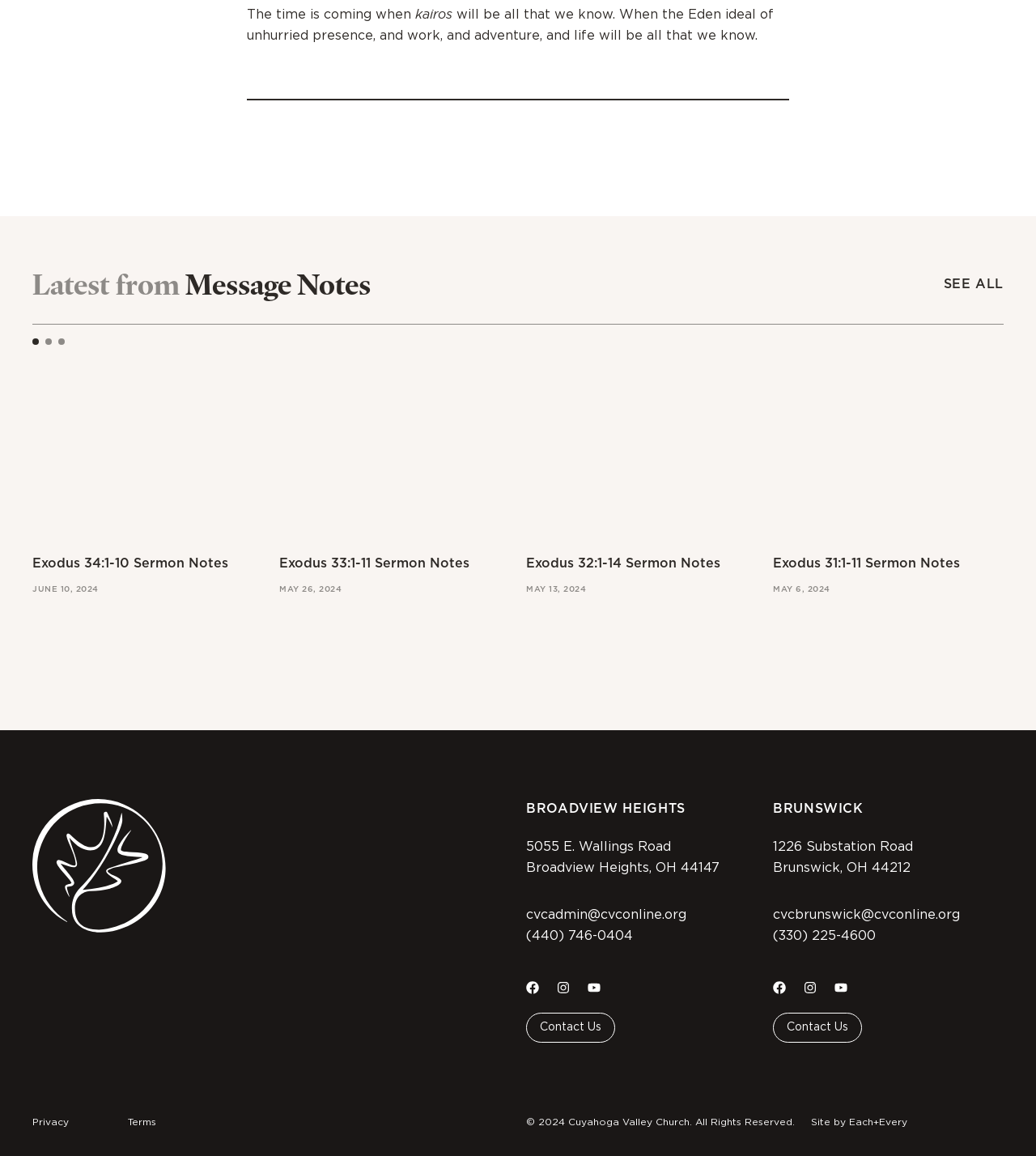Provide a single word or phrase to answer the given question: 
What is the phone number of the Brunswick location?

(330) 225-4600